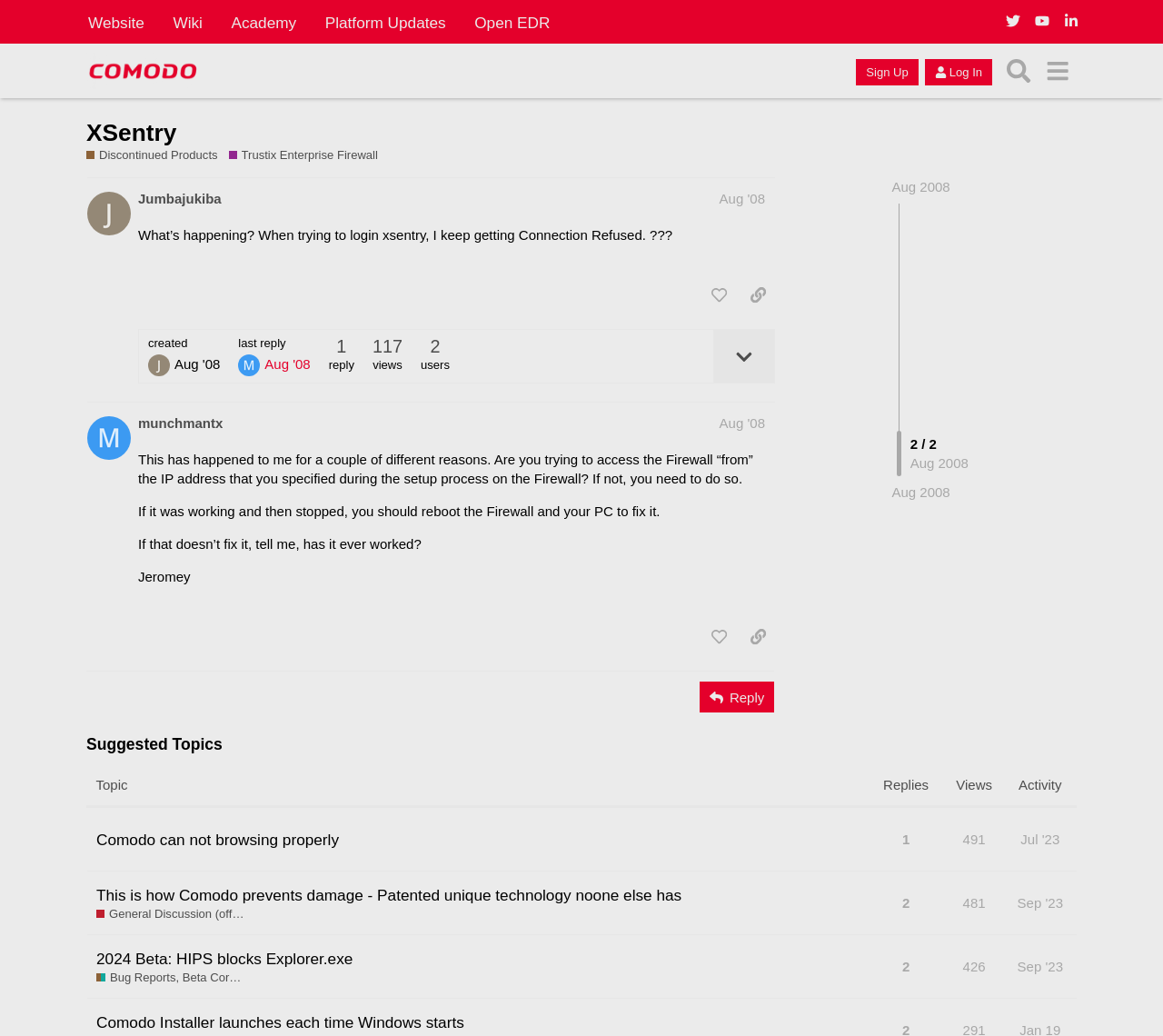Please specify the bounding box coordinates of the clickable region to carry out the following instruction: "Reply to the post". The coordinates should be four float numbers between 0 and 1, in the format [left, top, right, bottom].

[0.602, 0.658, 0.666, 0.688]